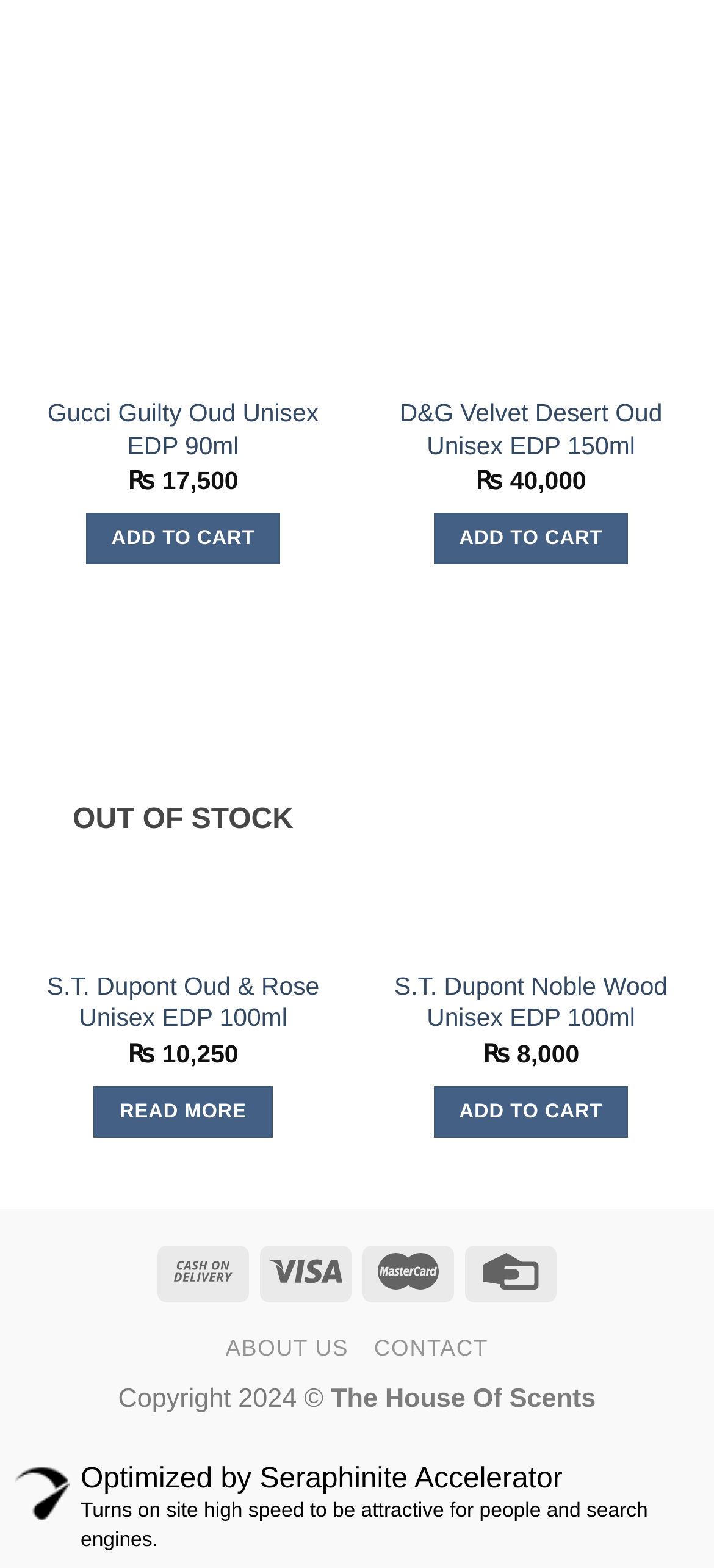Locate the bounding box of the UI element based on this description: "Contact". Provide four float numbers between 0 and 1 as [left, top, right, bottom].

[0.524, 0.851, 0.684, 0.868]